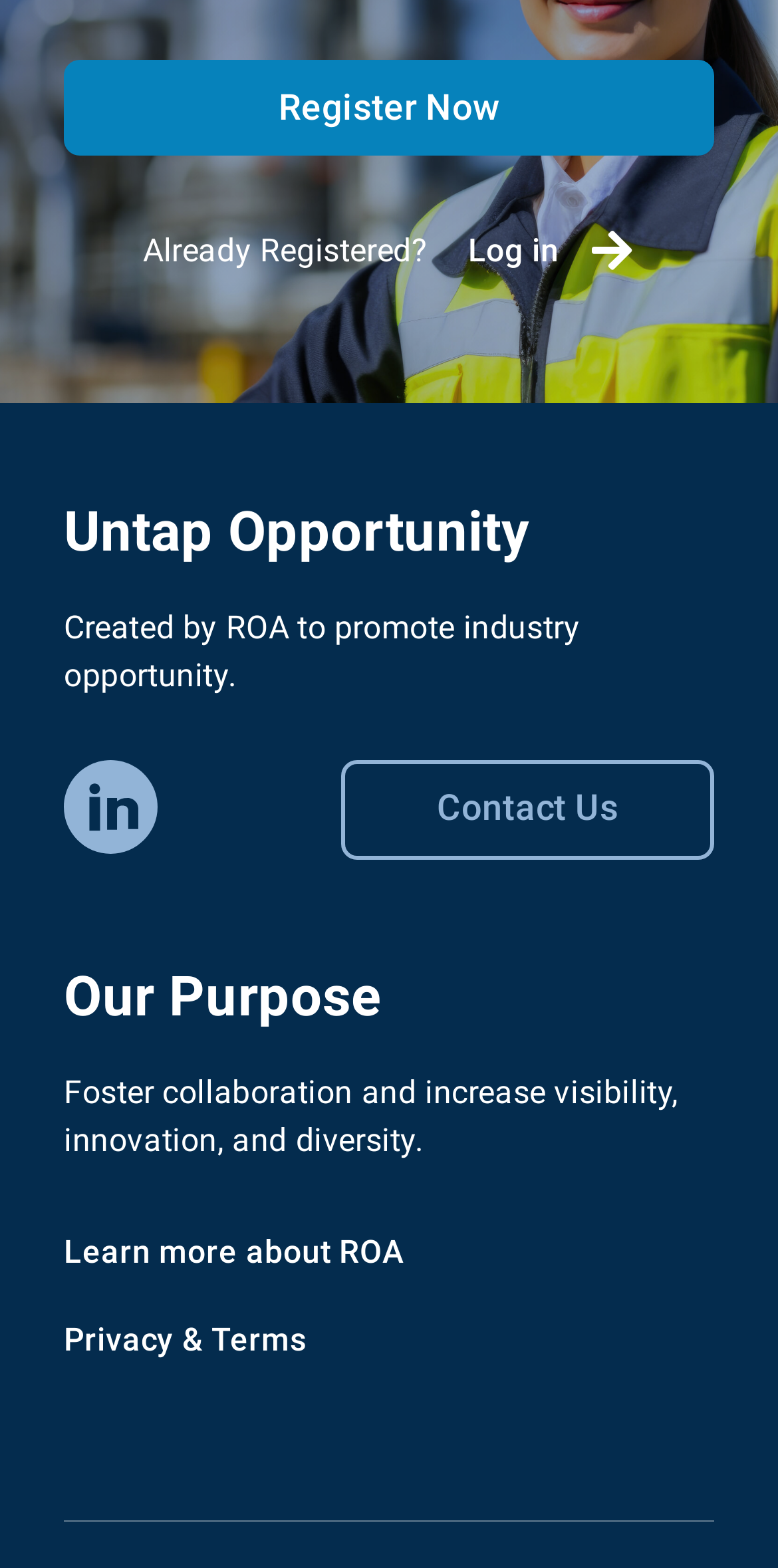What is the purpose of ROA?
Please provide a comprehensive answer based on the details in the screenshot.

Based on the webpage, ROA's purpose is mentioned in the 'Our Purpose' section, which states that ROA aims to 'Foster collaboration and increase visibility, innovation, and diversity'.